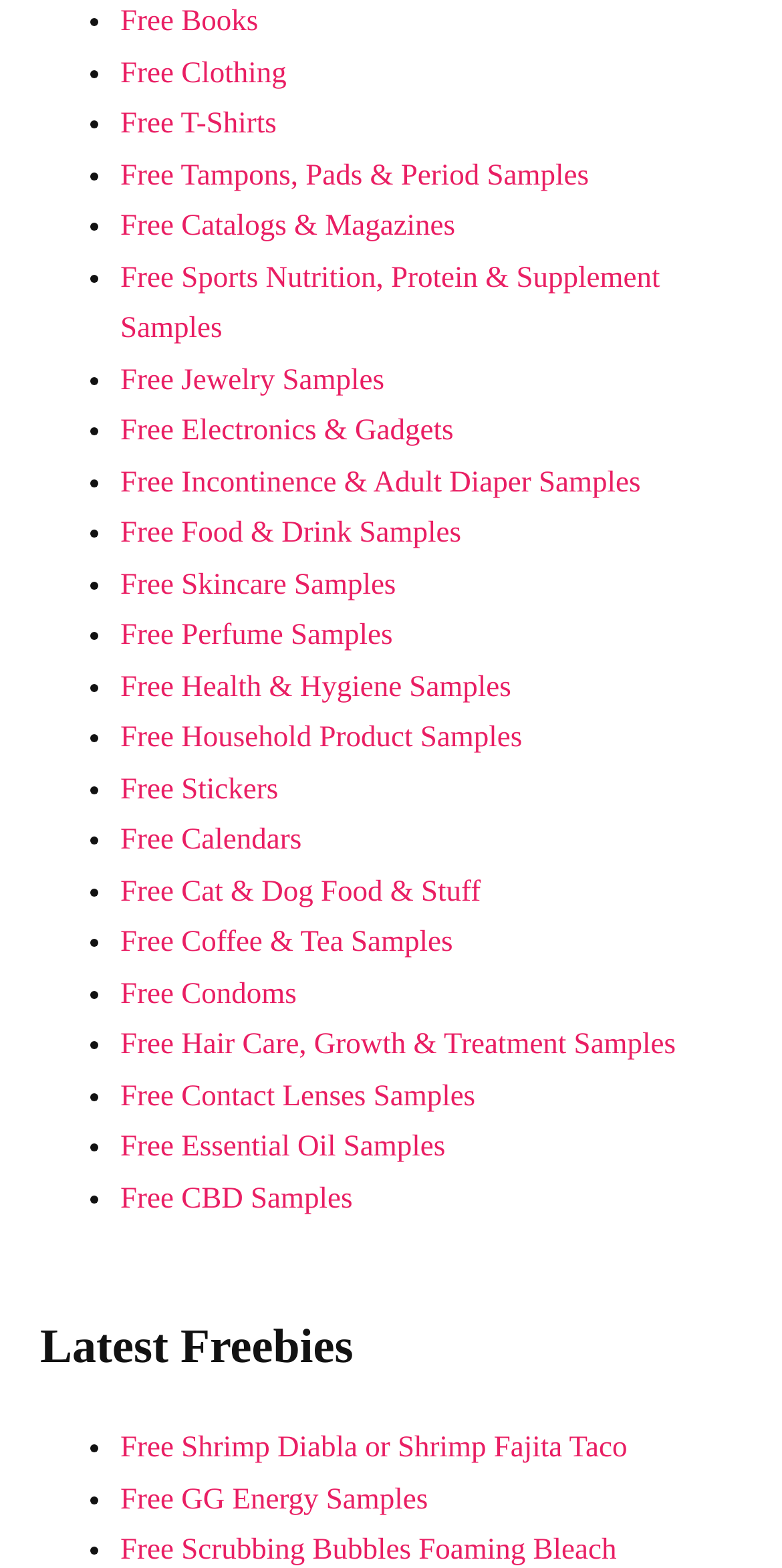Determine the bounding box for the UI element as described: "Free Perfume Samples". The coordinates should be represented as four float numbers between 0 and 1, formatted as [left, top, right, bottom].

[0.154, 0.396, 0.502, 0.416]